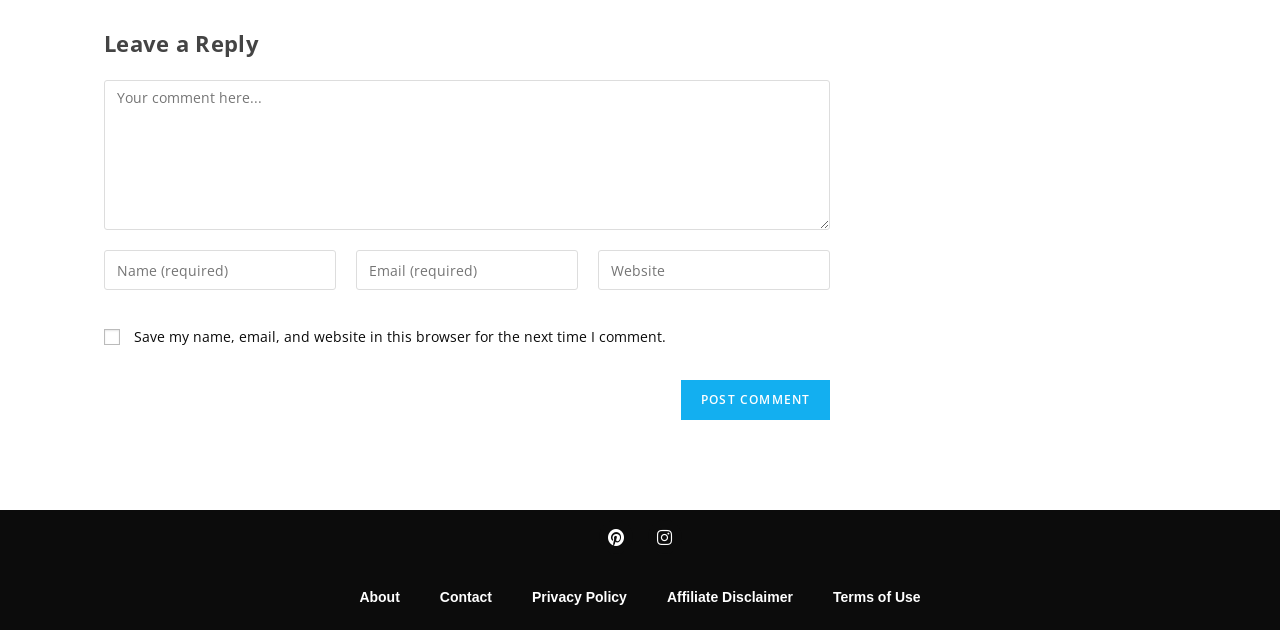Answer the question with a brief word or phrase:
What other pages can be accessed from this webpage?

About, Contact, Privacy Policy, Affiliate Disclaimer, and Terms of Use